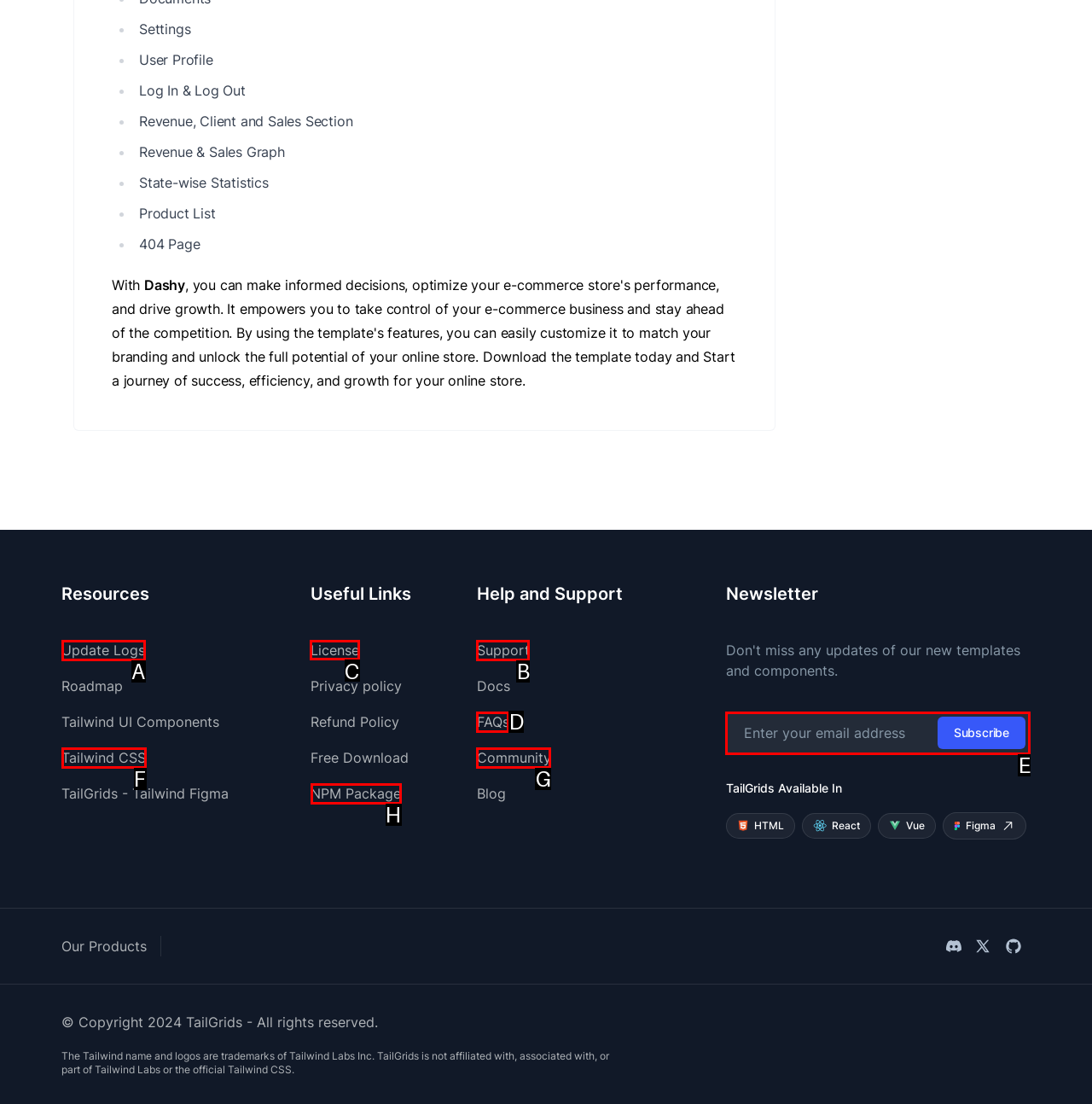Select the appropriate HTML element to click for the following task: Learn more about License
Answer with the letter of the selected option from the given choices directly.

C